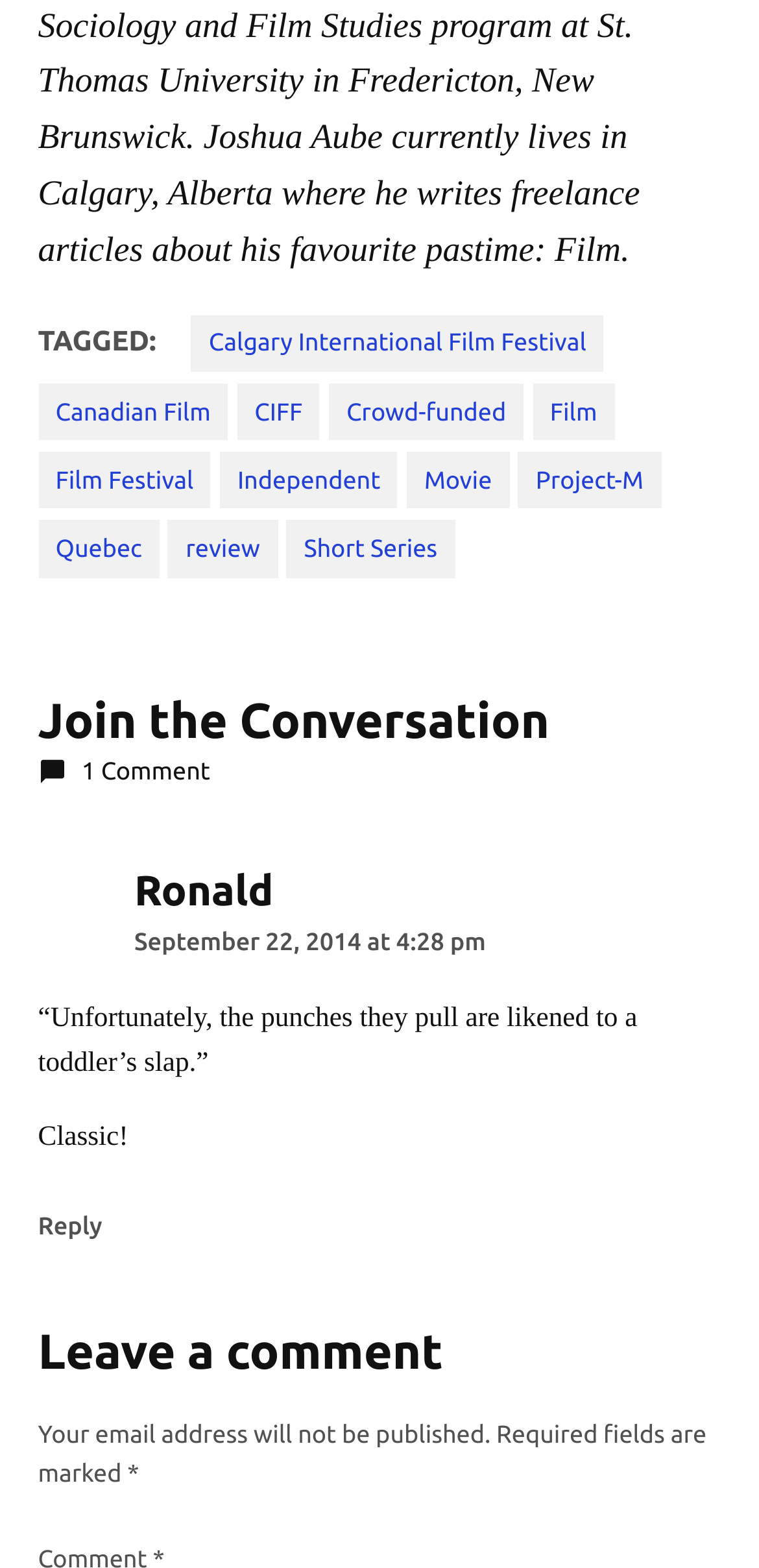Answer the question using only a single word or phrase: 
What is required to leave a comment?

Email address